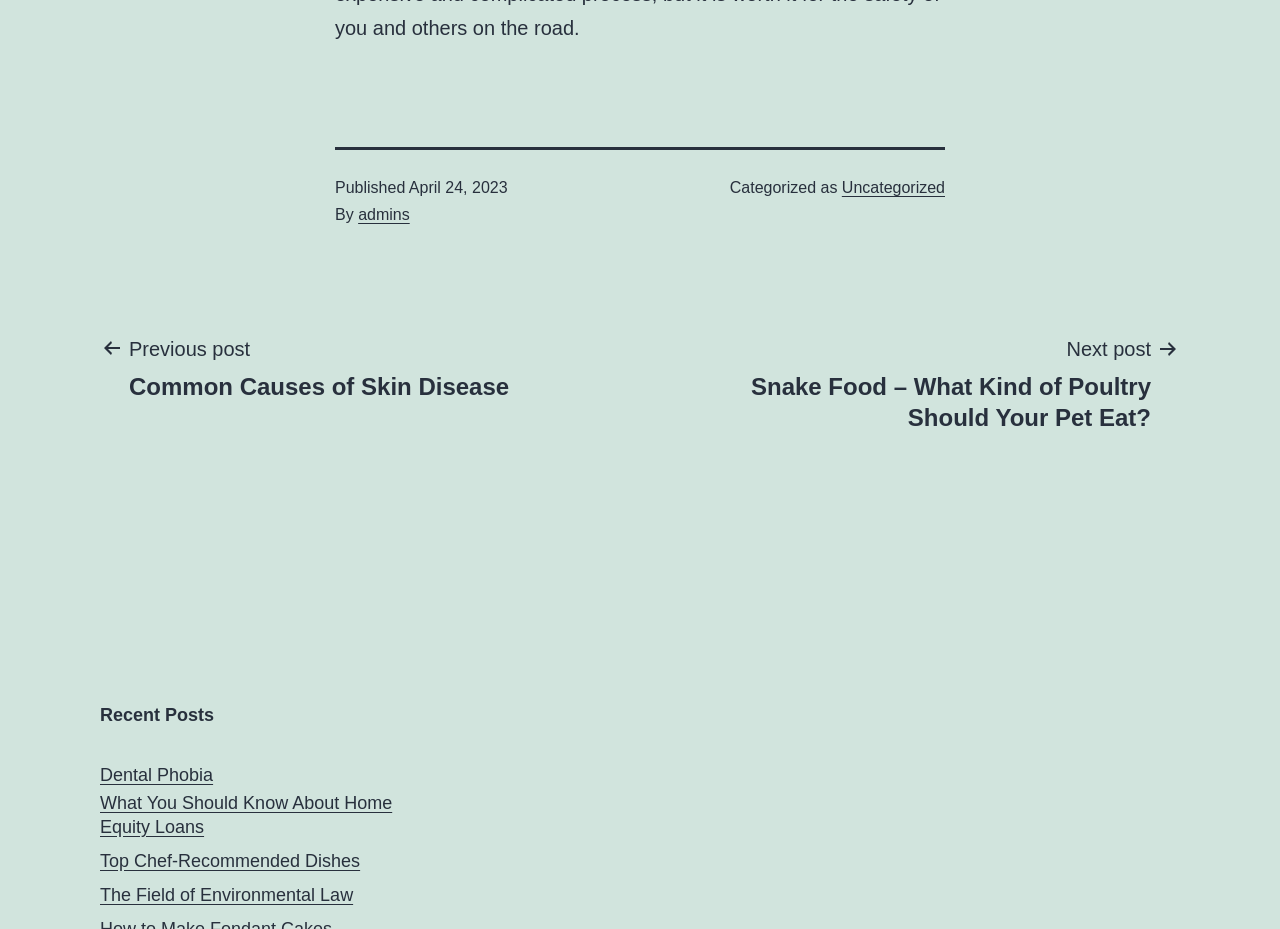What is the title of the first recent post?
Answer the question with a detailed explanation, including all necessary information.

I found the title of the first recent post by looking at the recent posts section, where the first link is titled 'Dental Phobia'.